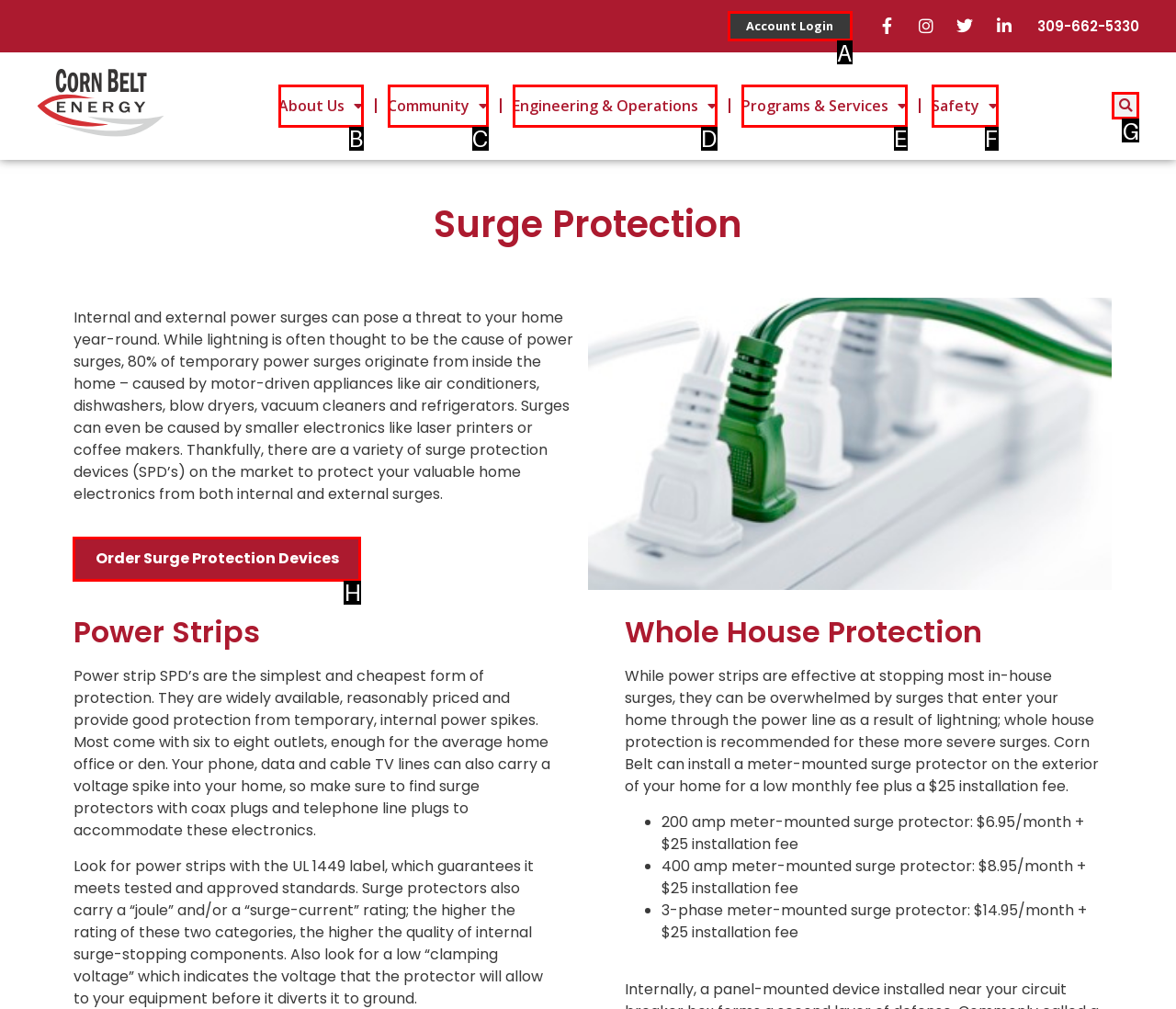Based on the task: Learn more about surge protection devices, which UI element should be clicked? Answer with the letter that corresponds to the correct option from the choices given.

H